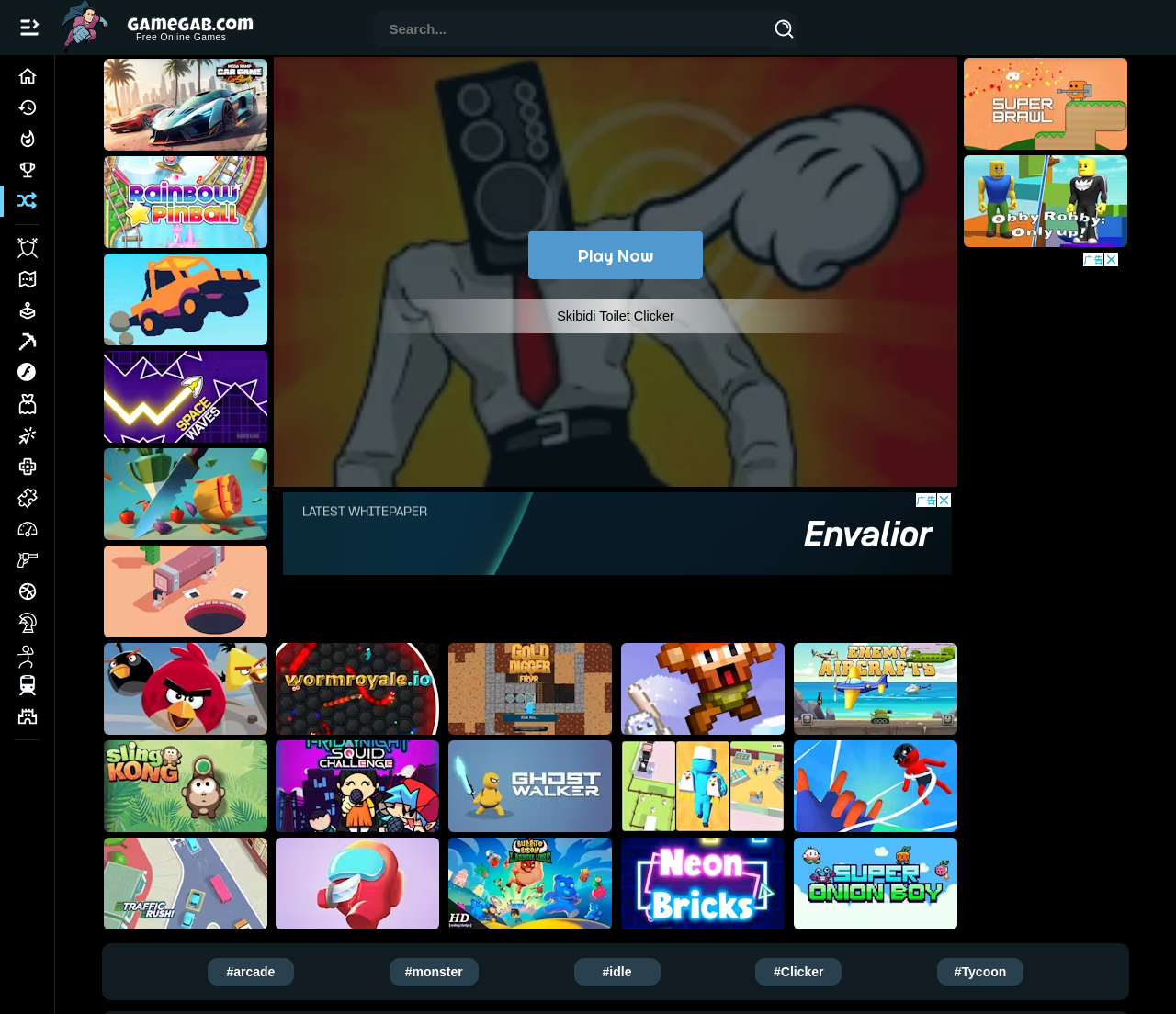Based on the image, provide a detailed and complete answer to the question: 
What is the purpose of the search bar at the top of the webpage?

The search bar is a combobox element with the placeholder text 'Search...' and a search button next to it, indicating that it is used to search for games on the webpage.